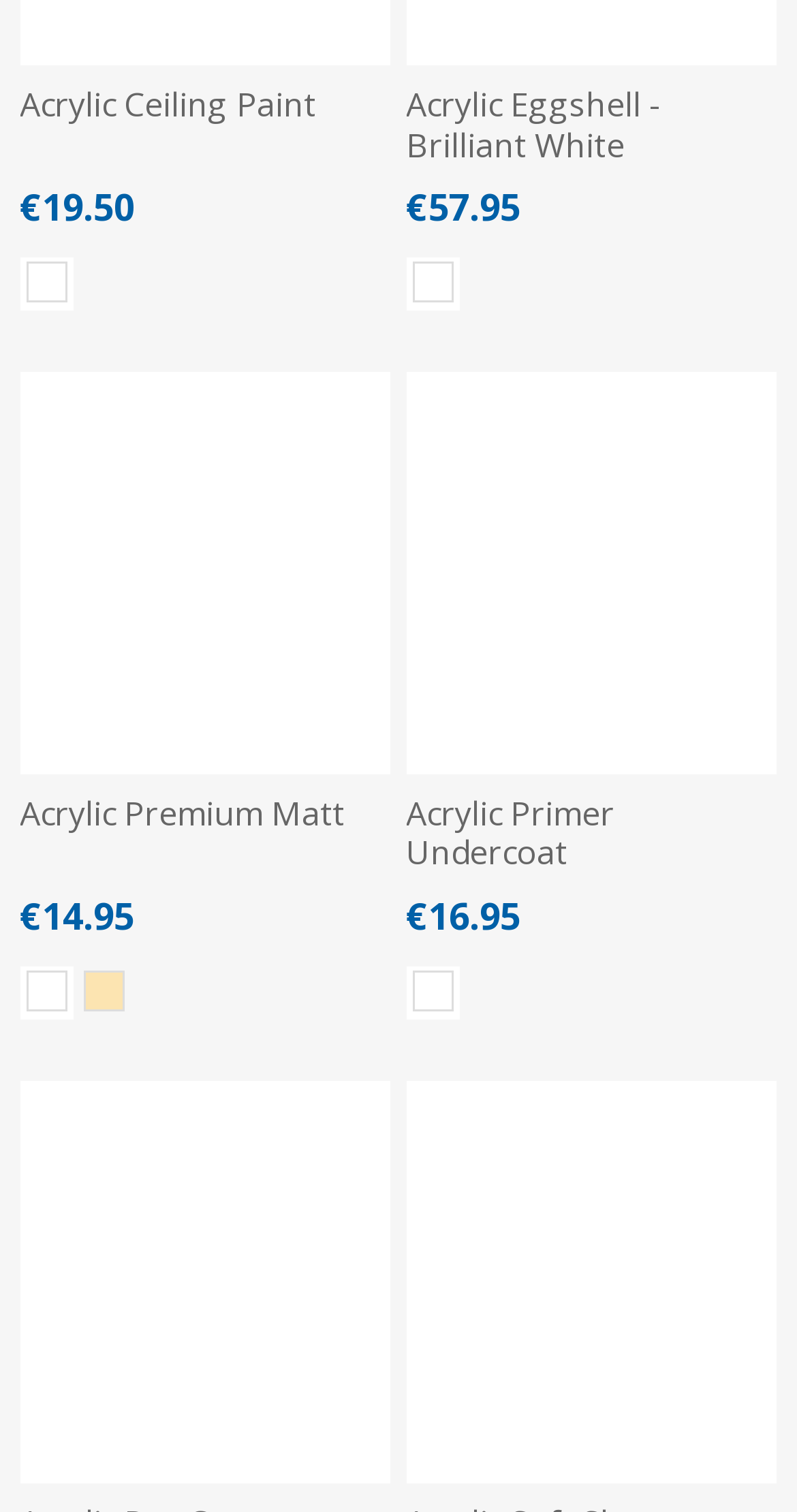Please specify the coordinates of the bounding box for the element that should be clicked to carry out this instruction: "View Acrylic Premium Matt product". The coordinates must be four float numbers between 0 and 1, formatted as [left, top, right, bottom].

[0.025, 0.526, 0.49, 0.552]